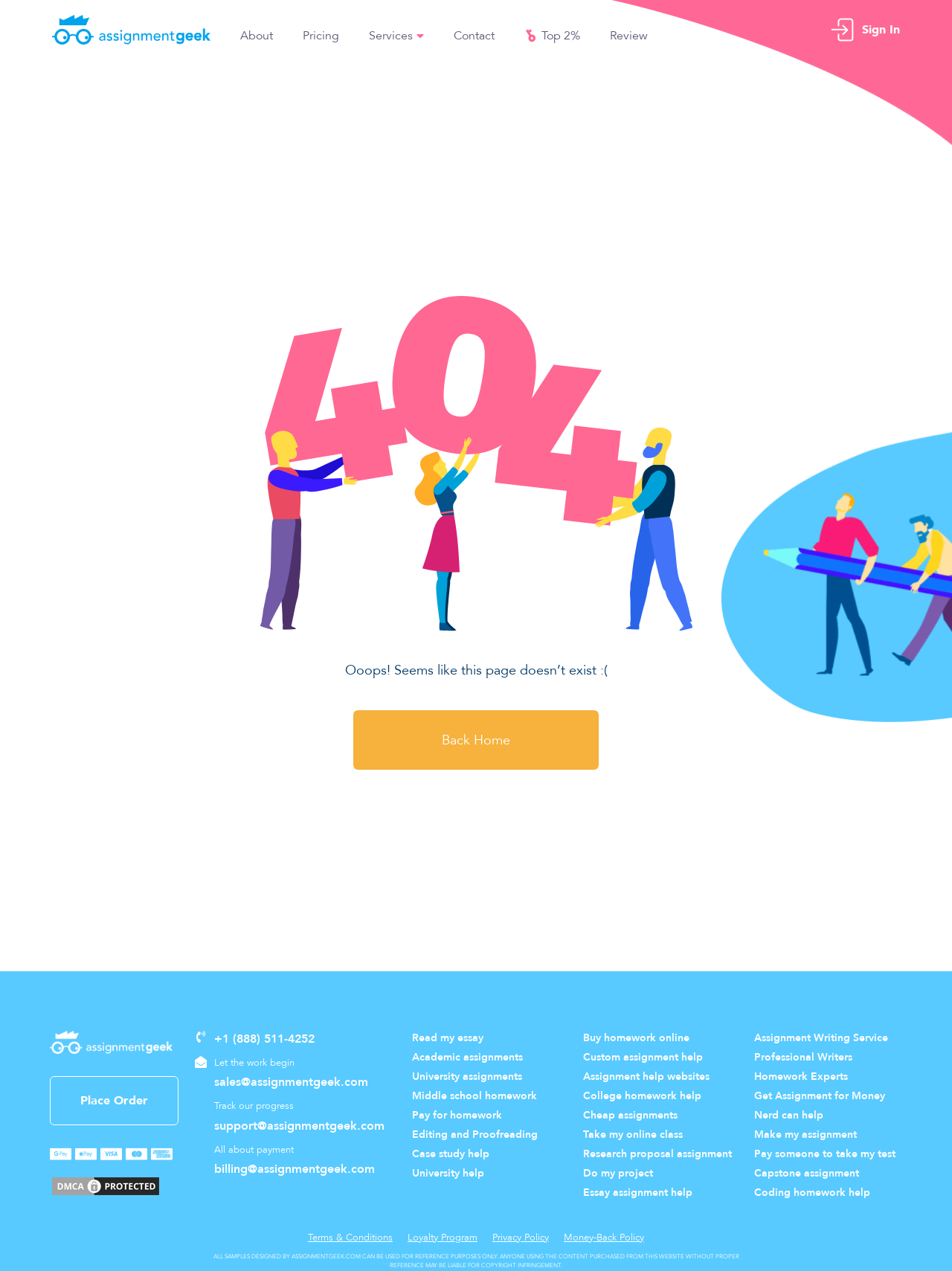Select the bounding box coordinates of the element I need to click to carry out the following instruction: "Contact us".

[0.477, 0.021, 0.52, 0.035]